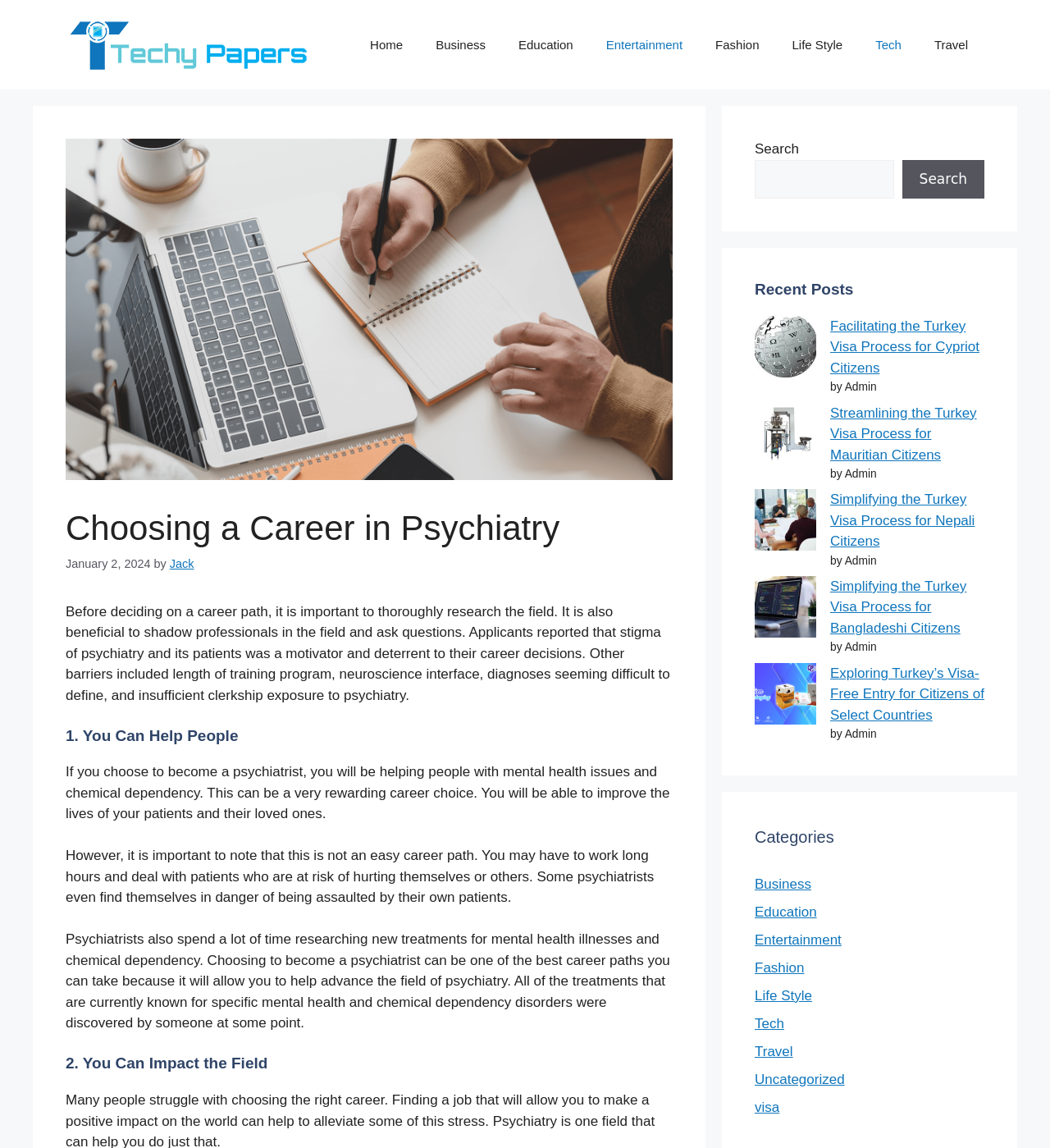Kindly determine the bounding box coordinates of the area that needs to be clicked to fulfill this instruction: "Read the 'Choosing a Career in Psychiatry' article".

[0.062, 0.443, 0.641, 0.479]